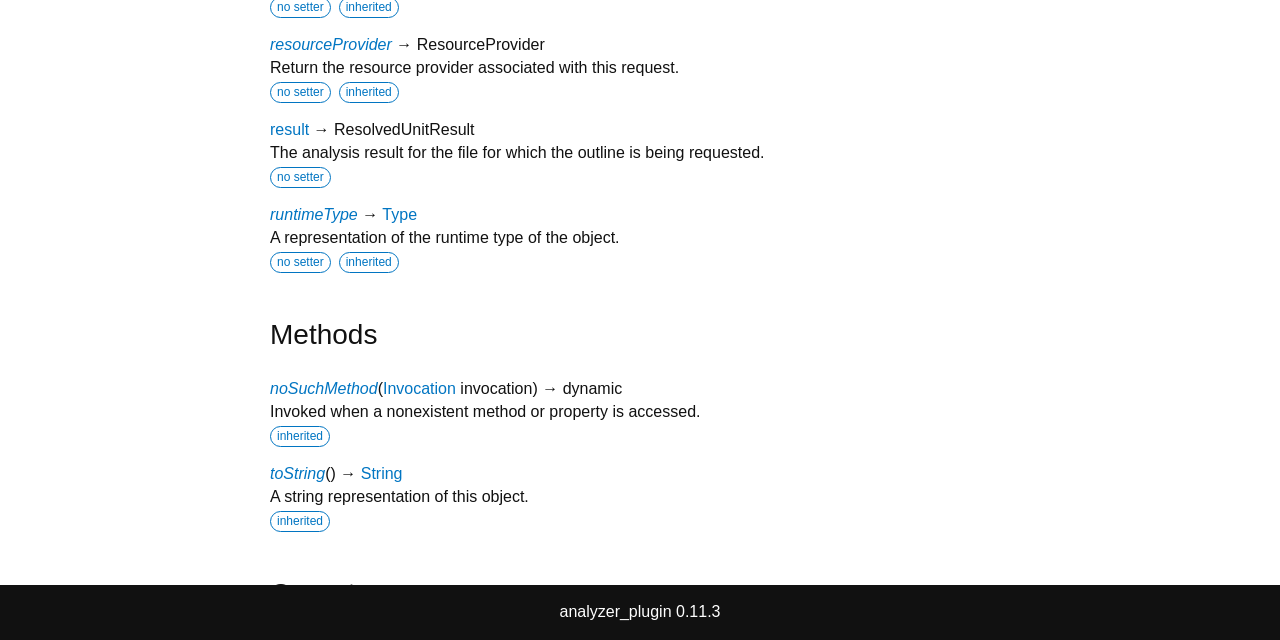Determine the bounding box coordinates (top-left x, top-left y, bottom-right x, bottom-right y) of the UI element described in the following text: String

[0.282, 0.726, 0.314, 0.753]